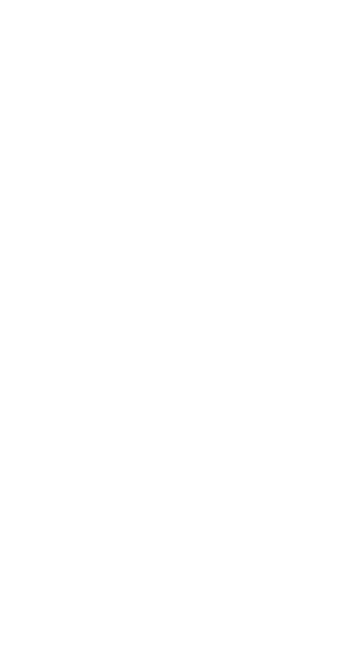Illustrate the scene in the image with a detailed description.

The image depicts a user interface screenshot on an iPhone, highlighting the authorization code feature of a banking app. It presents a visually clean layout where the user can see a standard input field designated for entering a six- to ten-digit numerical code. This authorization code, known as the ATC (Authorization Transaction Code), is essential for confirming various key functions within the app, such as blocking a debit card, viewing card PINs, and signing payments. The screenshot effectively illustrates how users can enhance their security while engaging in mobile banking activities, demonstrating the app's functionality in providing a seamless and secure banking experience.